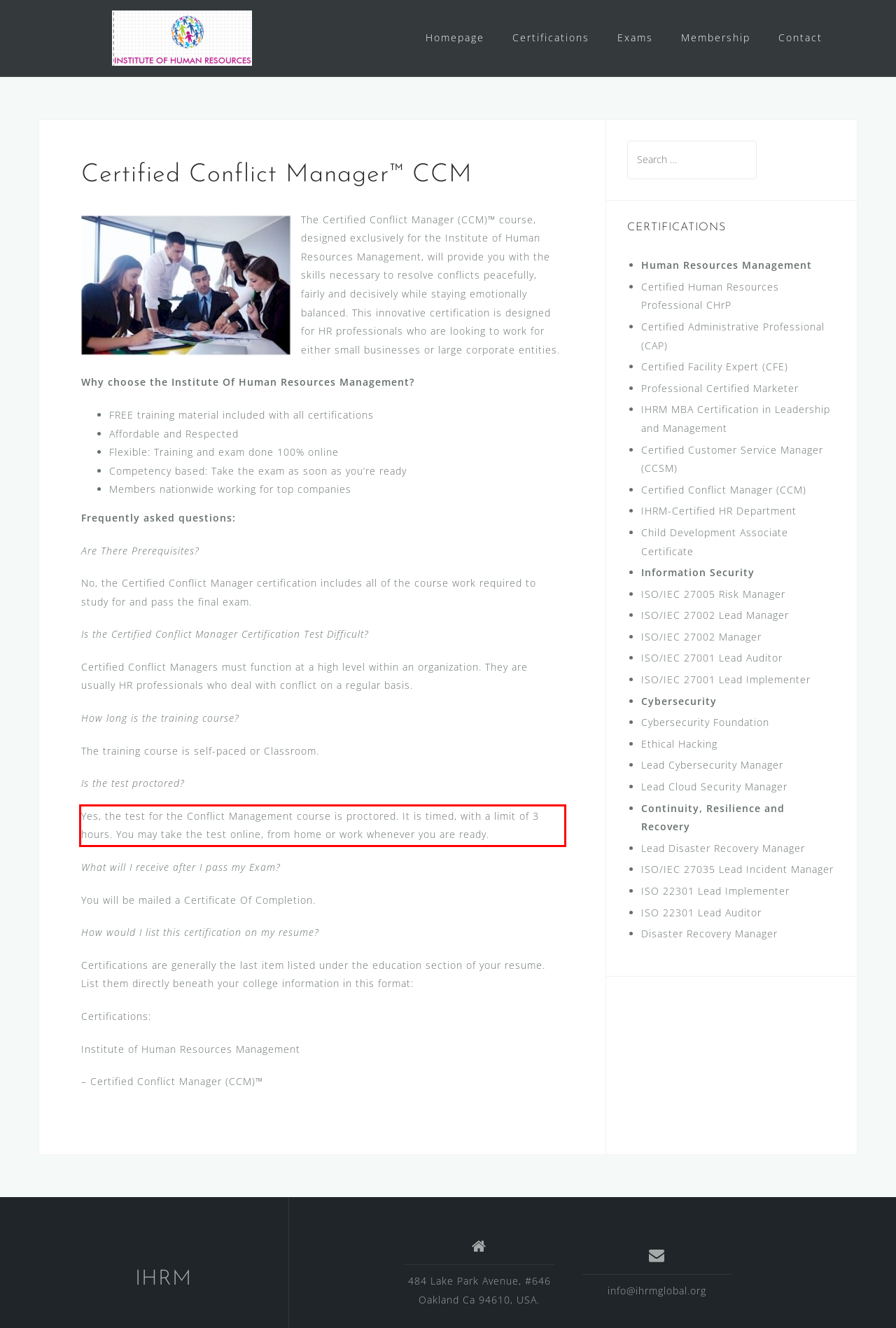Extract and provide the text found inside the red rectangle in the screenshot of the webpage.

Yes, the test for the Conflict Management course is proctored. It is timed, with a limit of 3 hours. You may take the test online, from home or work whenever you are ready.